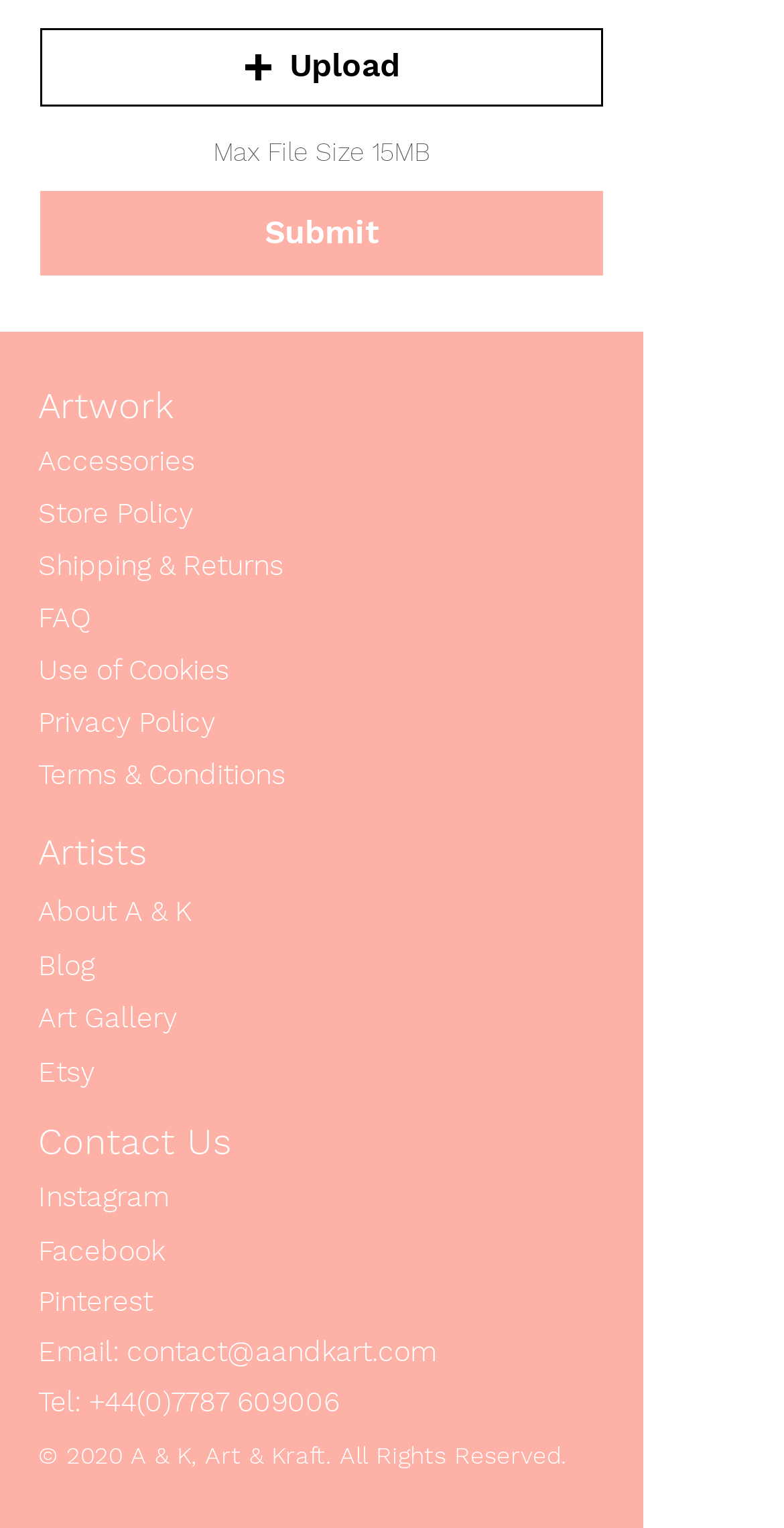Please find the bounding box coordinates for the clickable element needed to perform this instruction: "Contact Us".

[0.049, 0.73, 0.295, 0.764]